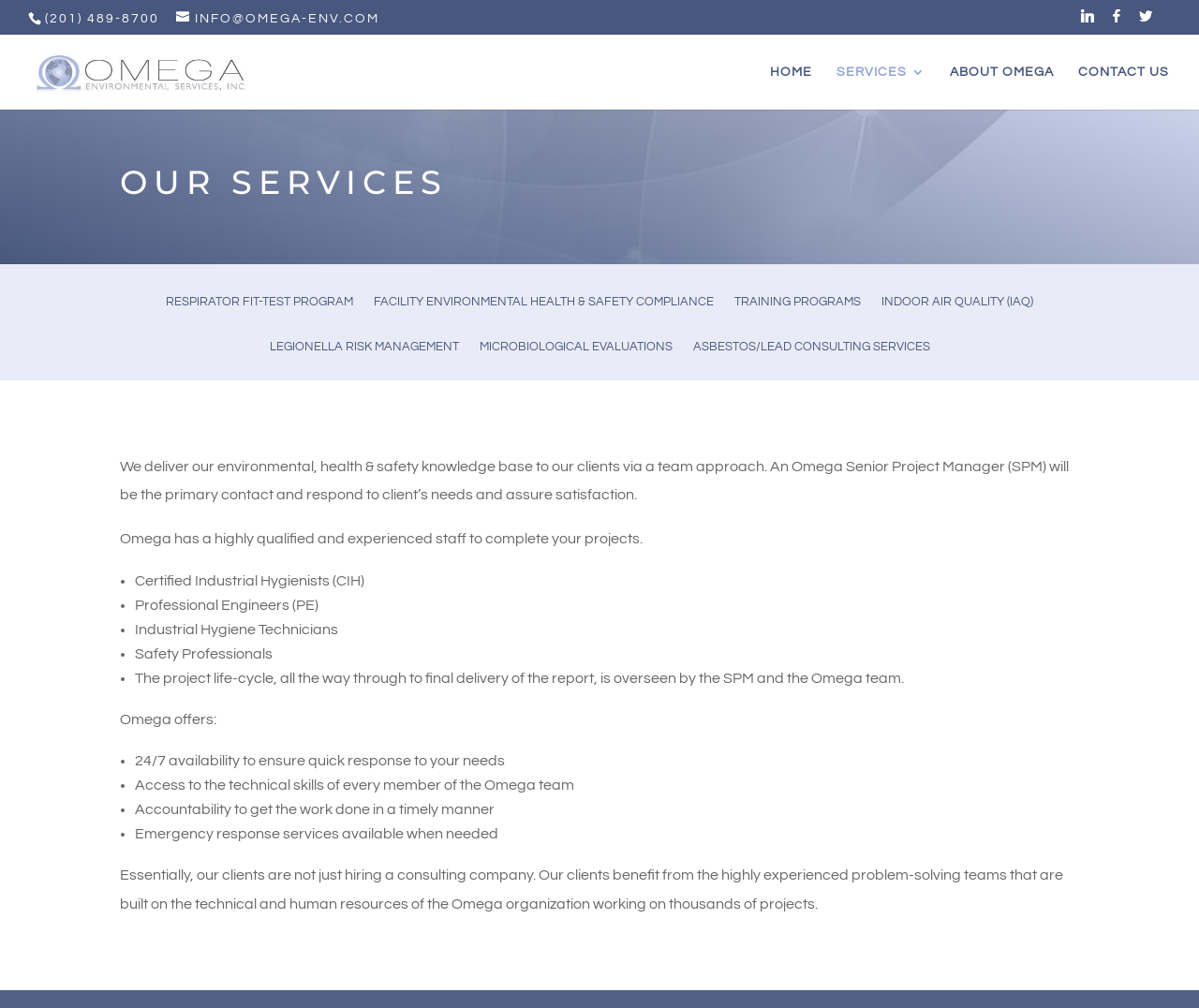Please locate the bounding box coordinates of the element's region that needs to be clicked to follow the instruction: "Visit the Linkedin page". The bounding box coordinates should be provided as four float numbers between 0 and 1, i.e., [left, top, right, bottom].

[0.902, 0.009, 0.914, 0.032]